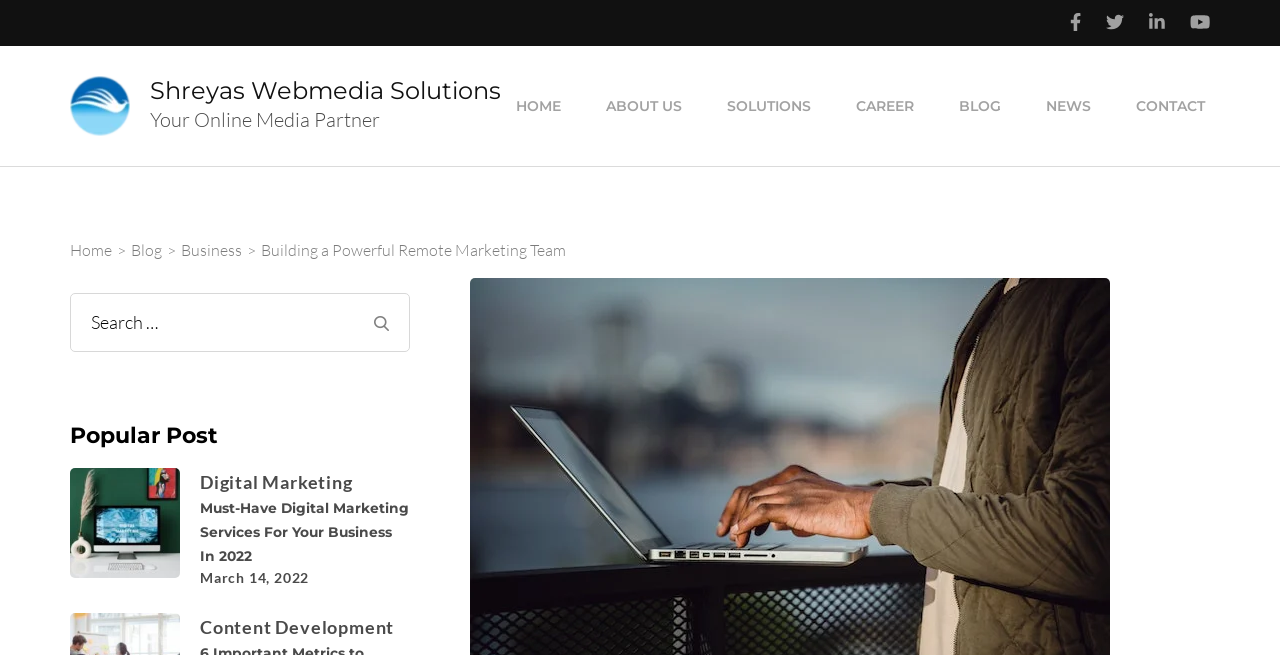Please find the bounding box for the UI component described as follows: "Blog".

[0.745, 0.14, 0.786, 0.183]